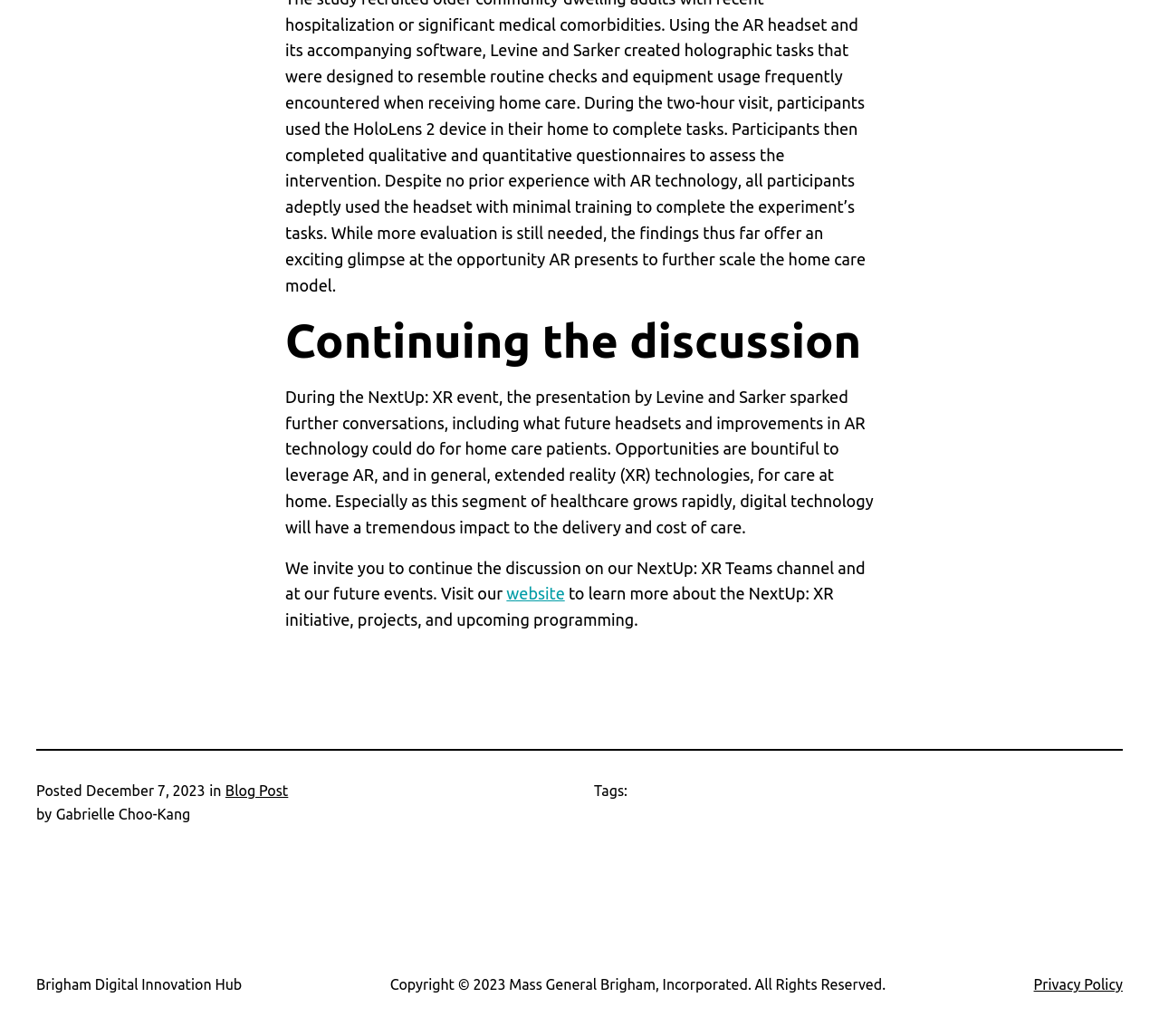When was the blog post published?
Utilize the image to construct a detailed and well-explained answer.

The publication date of the blog post is obtained from the time element with the content 'December 7, 2023' which is located below the heading 'Posted'.